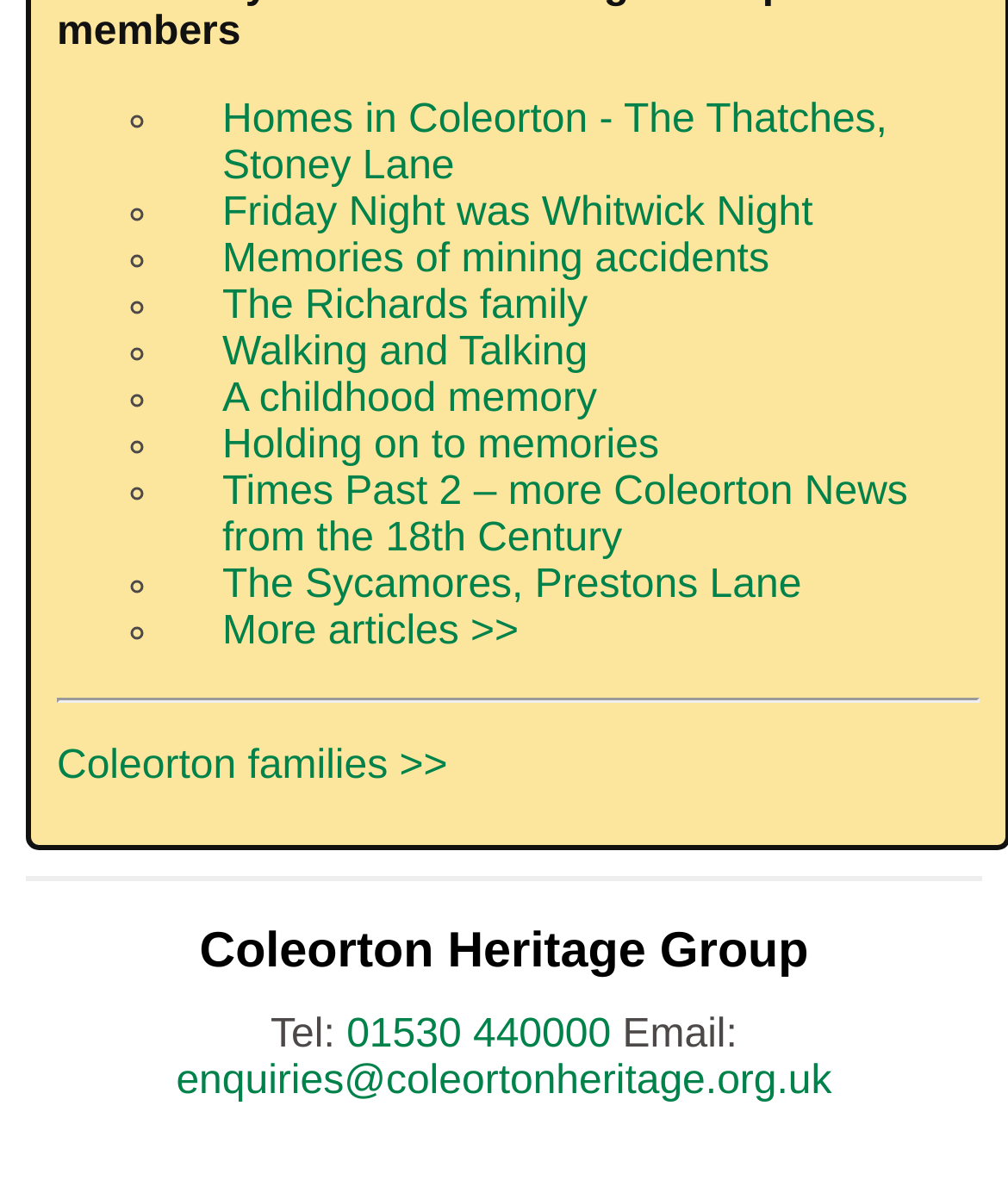Please locate the bounding box coordinates of the element's region that needs to be clicked to follow the instruction: "Call the phone number". The bounding box coordinates should be provided as four float numbers between 0 and 1, i.e., [left, top, right, bottom].

[0.344, 0.846, 0.606, 0.882]